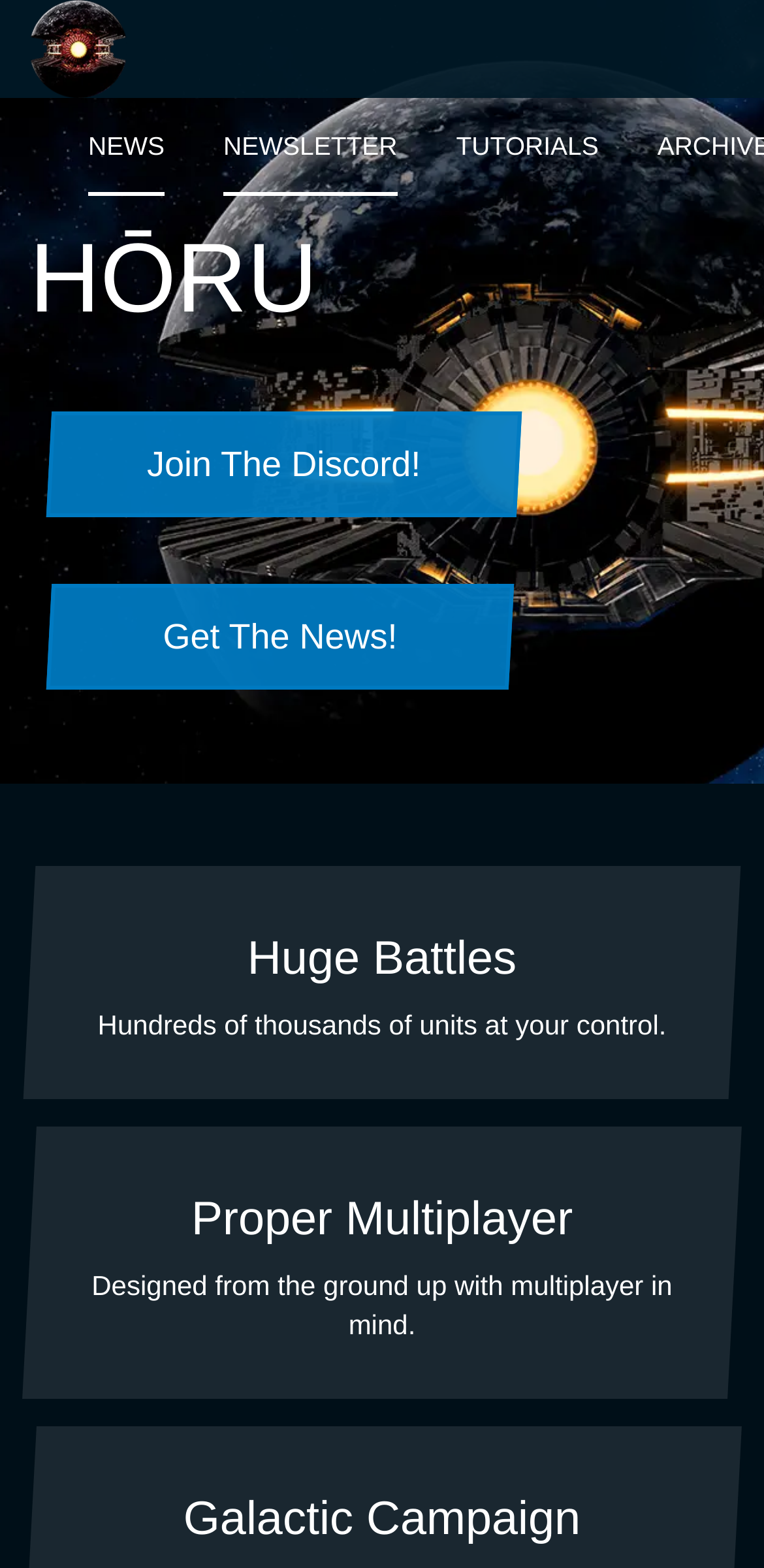What is the scope of the battles?
Respond to the question with a well-detailed and thorough answer.

The static text 'Hundreds of thousands of units at your control' suggests that the battles on this website involve a large scale, with hundreds of thousands of units under the player's control.